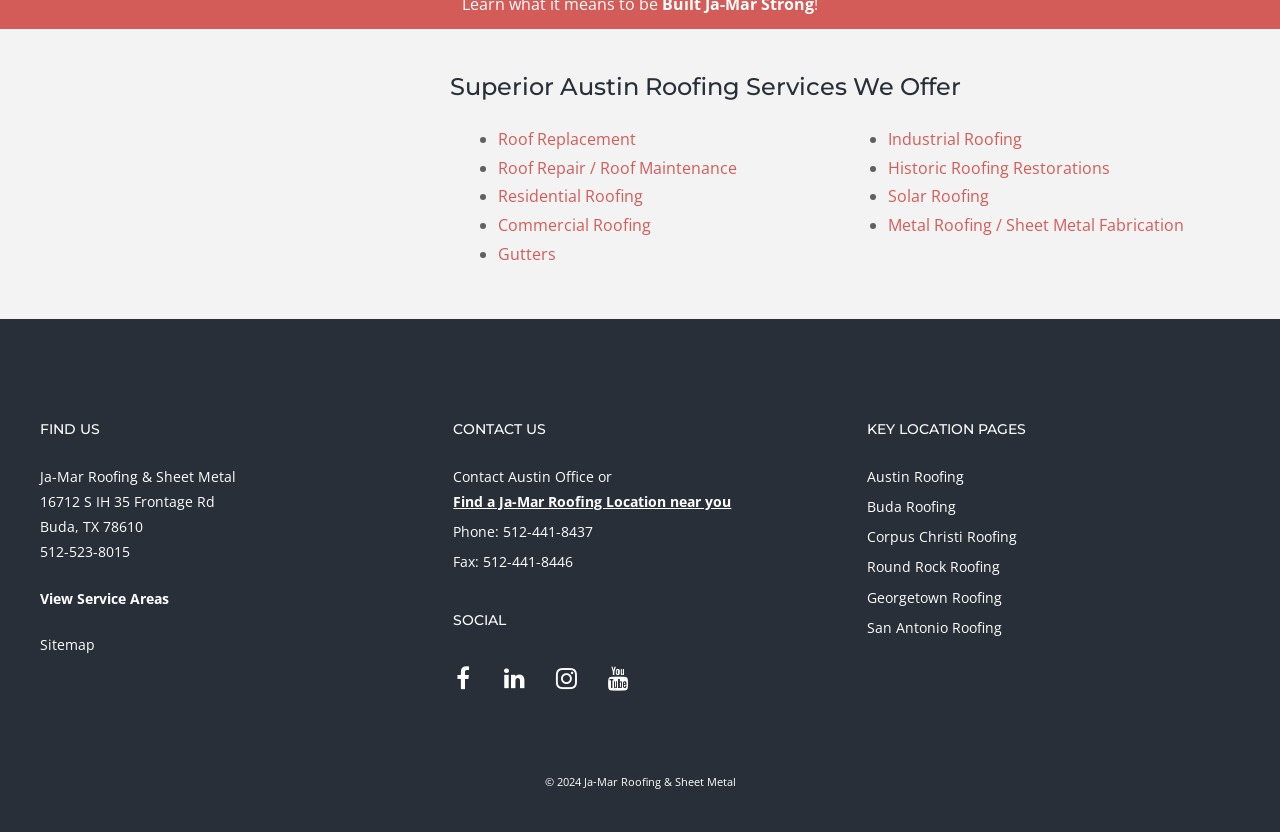Please examine the image and answer the question with a detailed explanation:
What services does Ja-Mar Roofing offer?

Based on the webpage, Ja-Mar Roofing offers various services including Roof Replacement, Roof Repair, Residential Roofing, Commercial Roofing, Gutters, Industrial Roofing, Historic Roofing Restorations, Solar Roofing, and Metal Roofing.